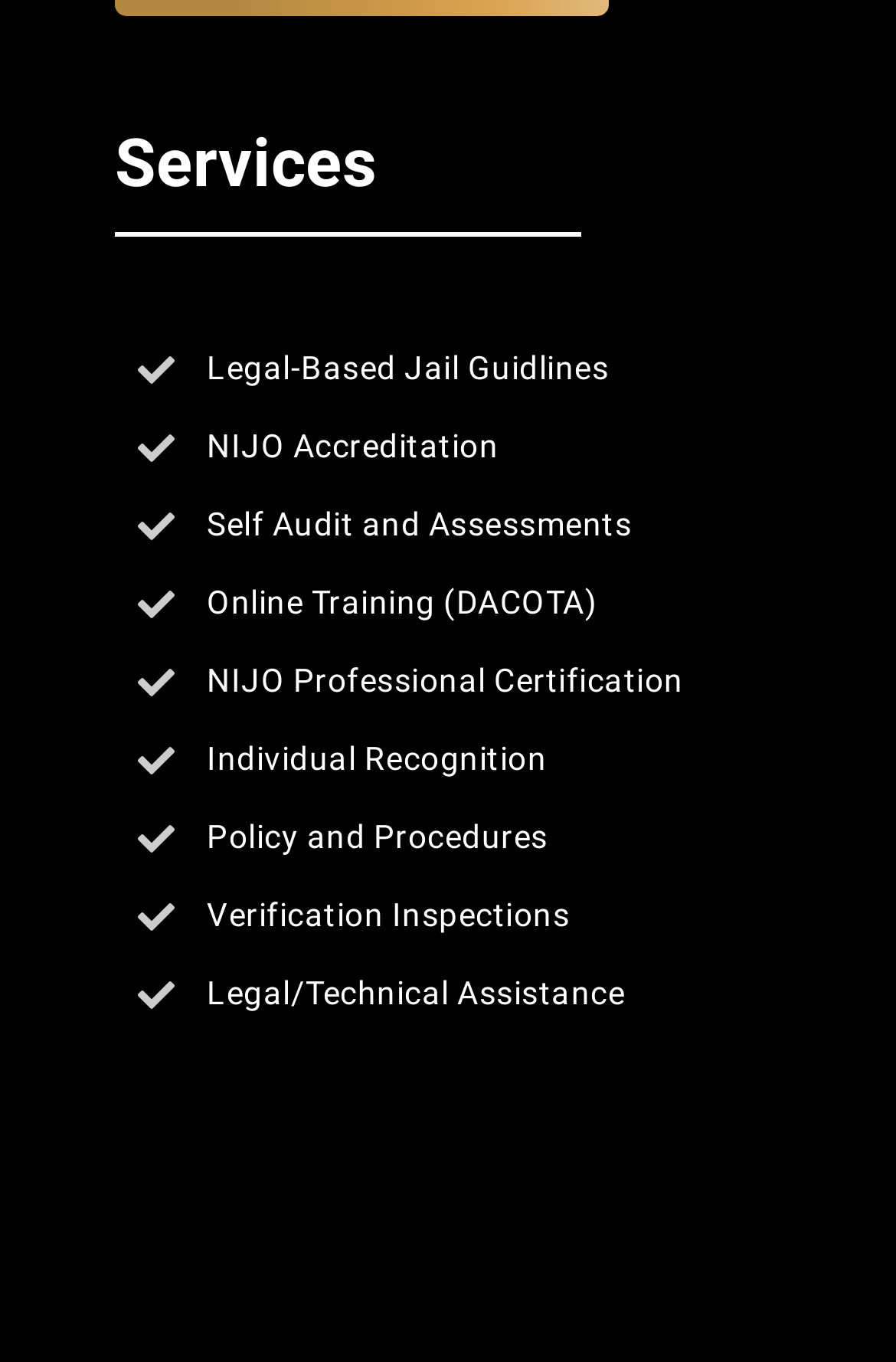Based on the element description: "Self Audit and Assessments", identify the bounding box coordinates for this UI element. The coordinates must be four float numbers between 0 and 1, listed as [left, top, right, bottom].

[0.154, 0.365, 0.846, 0.407]